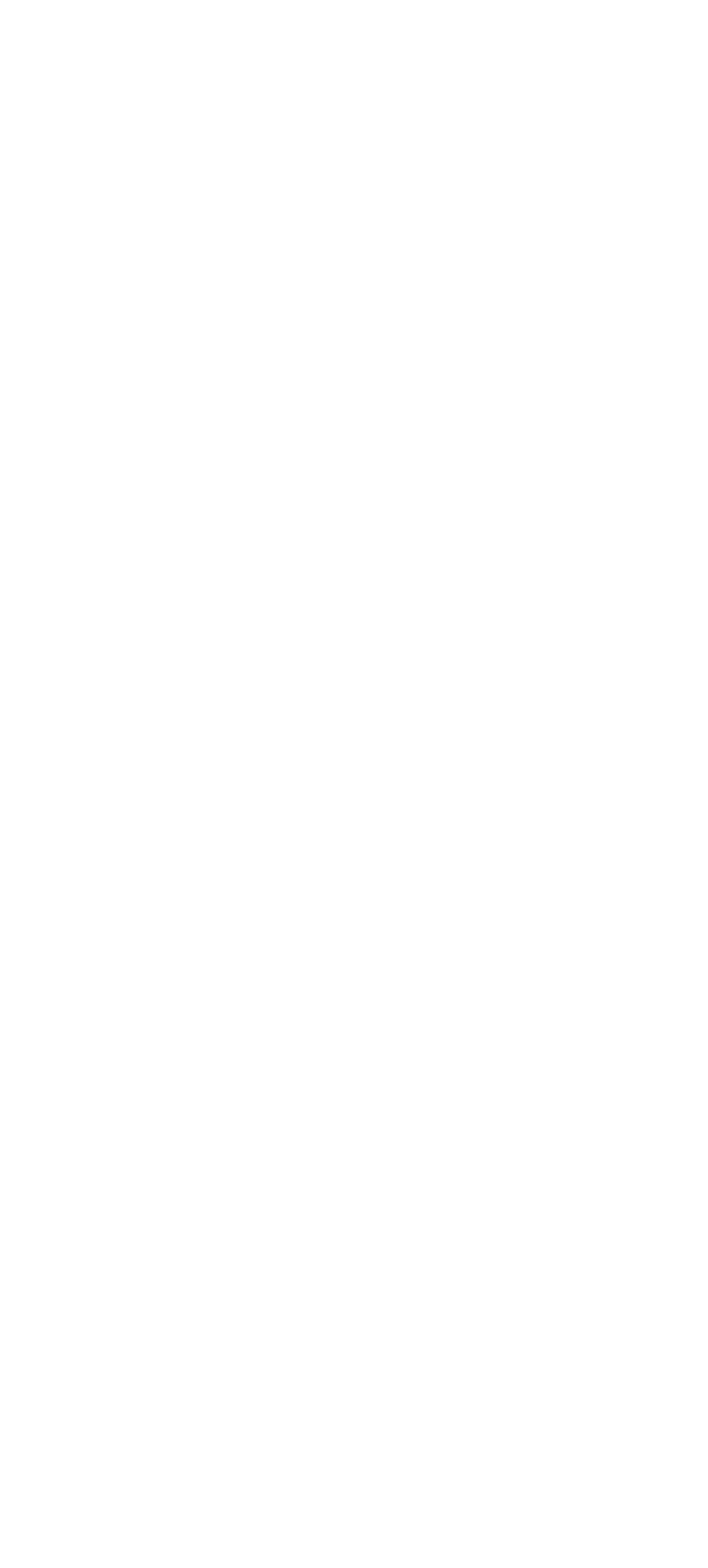Locate the bounding box coordinates of the element to click to perform the following action: 'Check the post dated '4 August, 2021''. The coordinates should be given as four float values between 0 and 1, in the form of [left, top, right, bottom].

[0.273, 0.862, 0.548, 0.883]